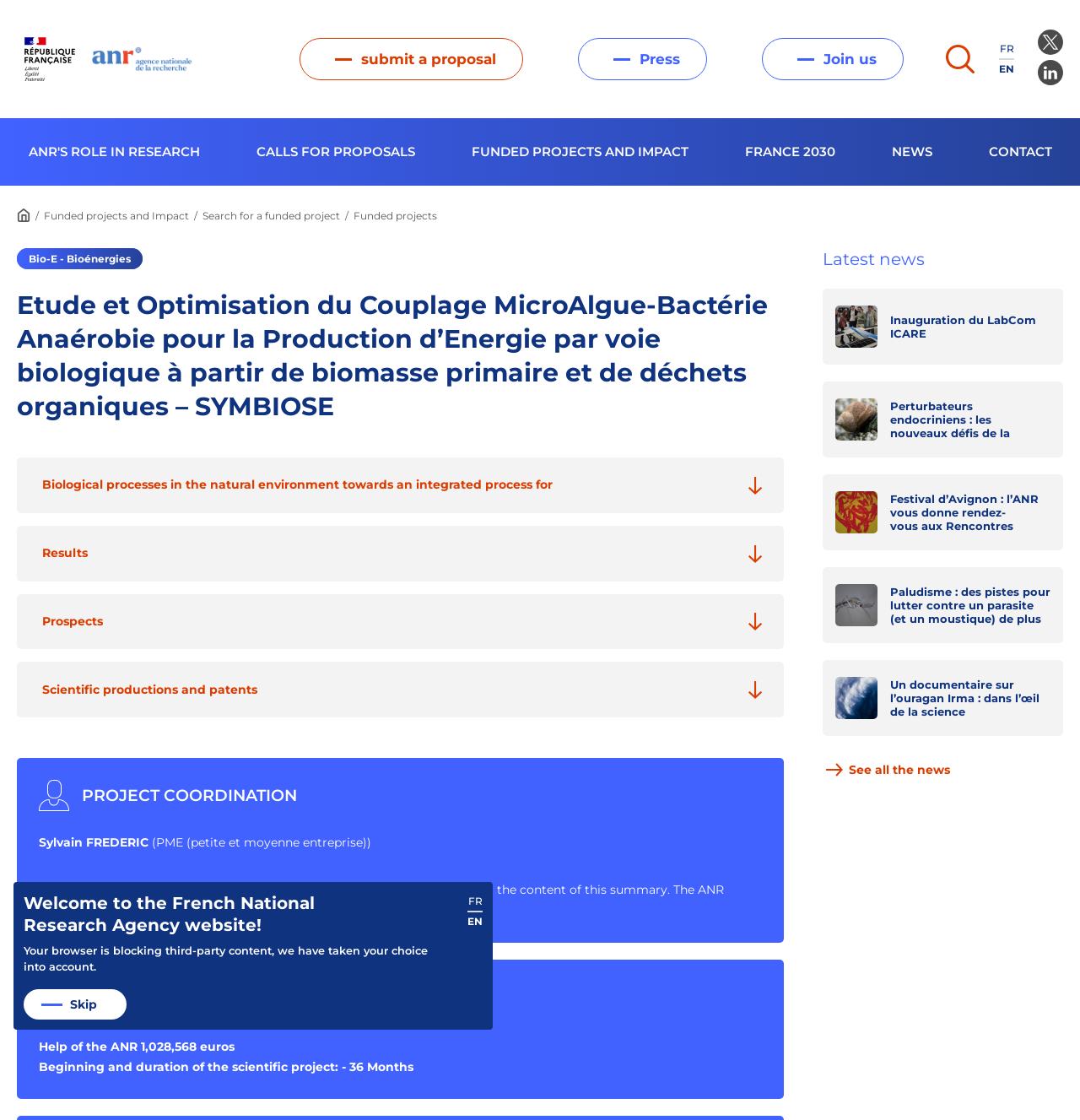Determine the bounding box coordinates of the region that needs to be clicked to achieve the task: "Click the 'See all the news' link".

[0.762, 0.68, 0.88, 0.696]